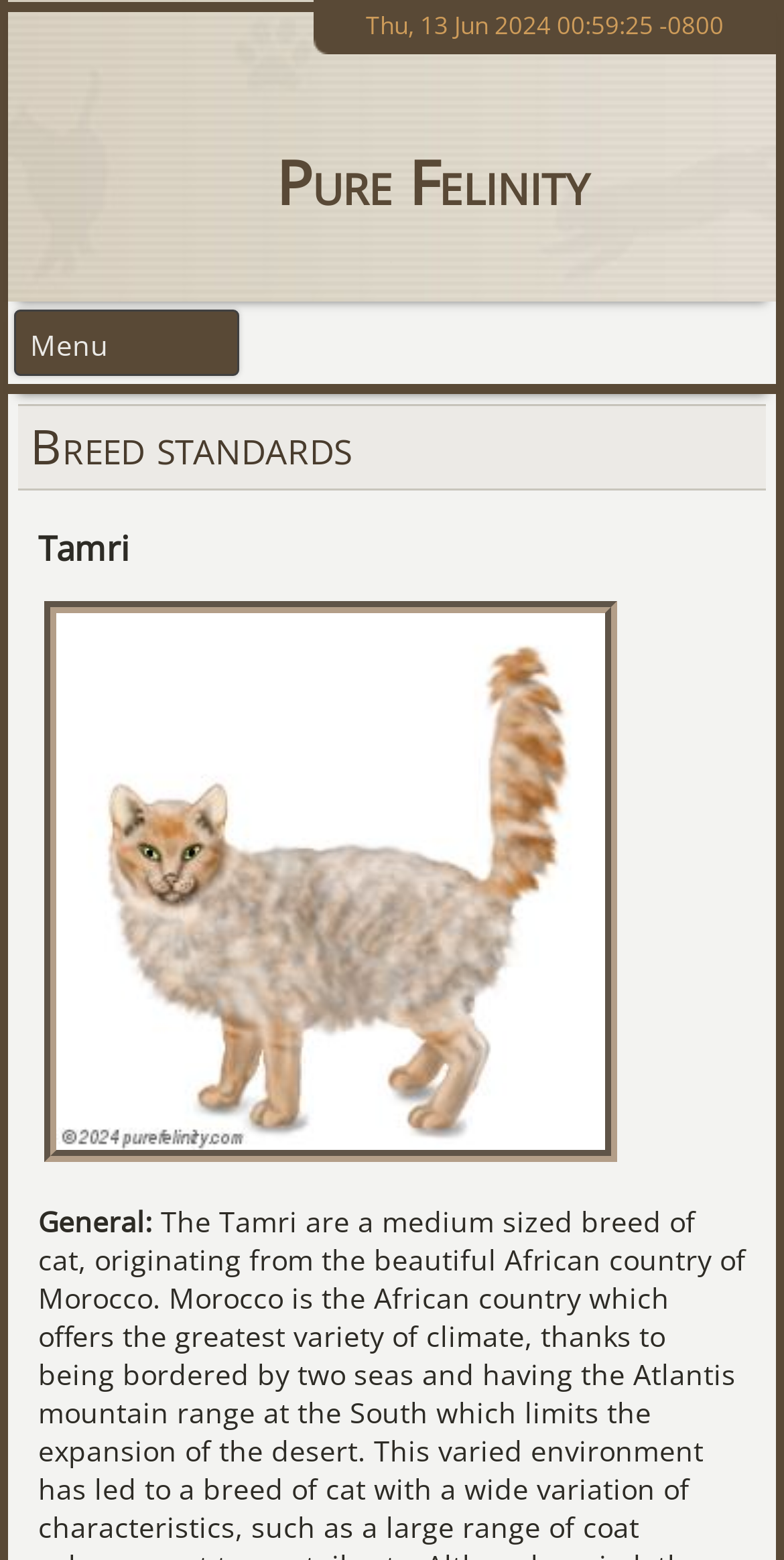Locate the bounding box of the UI element defined by this description: "title="Skylark's Emilio (V)"". The coordinates should be given as four float numbers between 0 and 1, formatted as [left, top, right, bottom].

[0.048, 0.73, 0.797, 0.755]